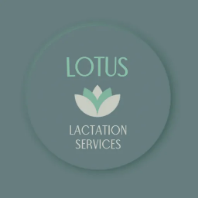What service does Lotus Lactation Services provide?
Look at the image and provide a detailed response to the question.

According to the caption, Lotus Lactation Services provides lactation services, which are supportive services for mothers and families during the prenatal and breastfeeding journey.